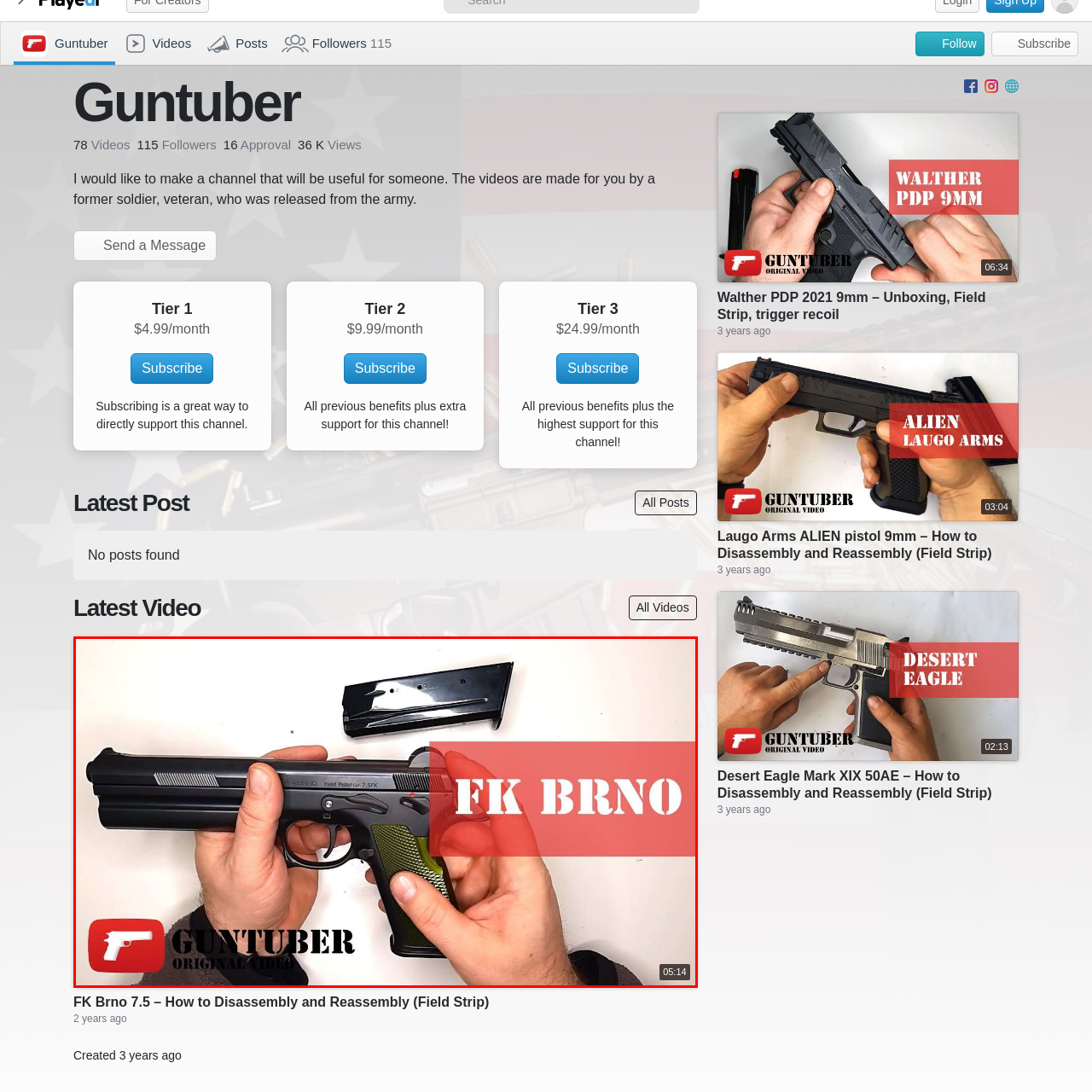Concentrate on the image area surrounded by the red border and answer the following question comprehensively: What is the duration of the video?

The video duration can be found in the bottom right corner of the image, which shows the time '05:14', indicating a concise yet informative exploration of the FK Brno firearm.